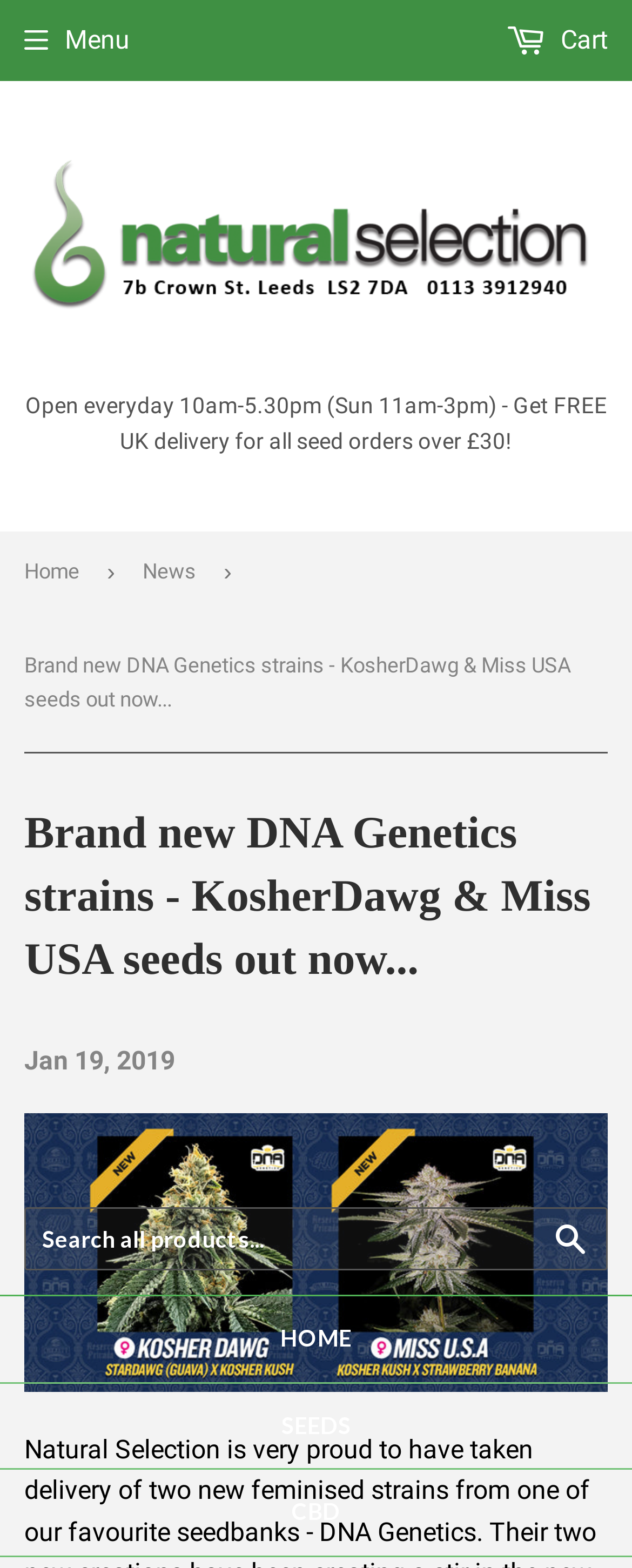Please find the bounding box coordinates of the element that you should click to achieve the following instruction: "Learn more about DNA Genetics new strains". The coordinates should be presented as four float numbers between 0 and 1: [left, top, right, bottom].

[0.038, 0.872, 0.962, 0.892]